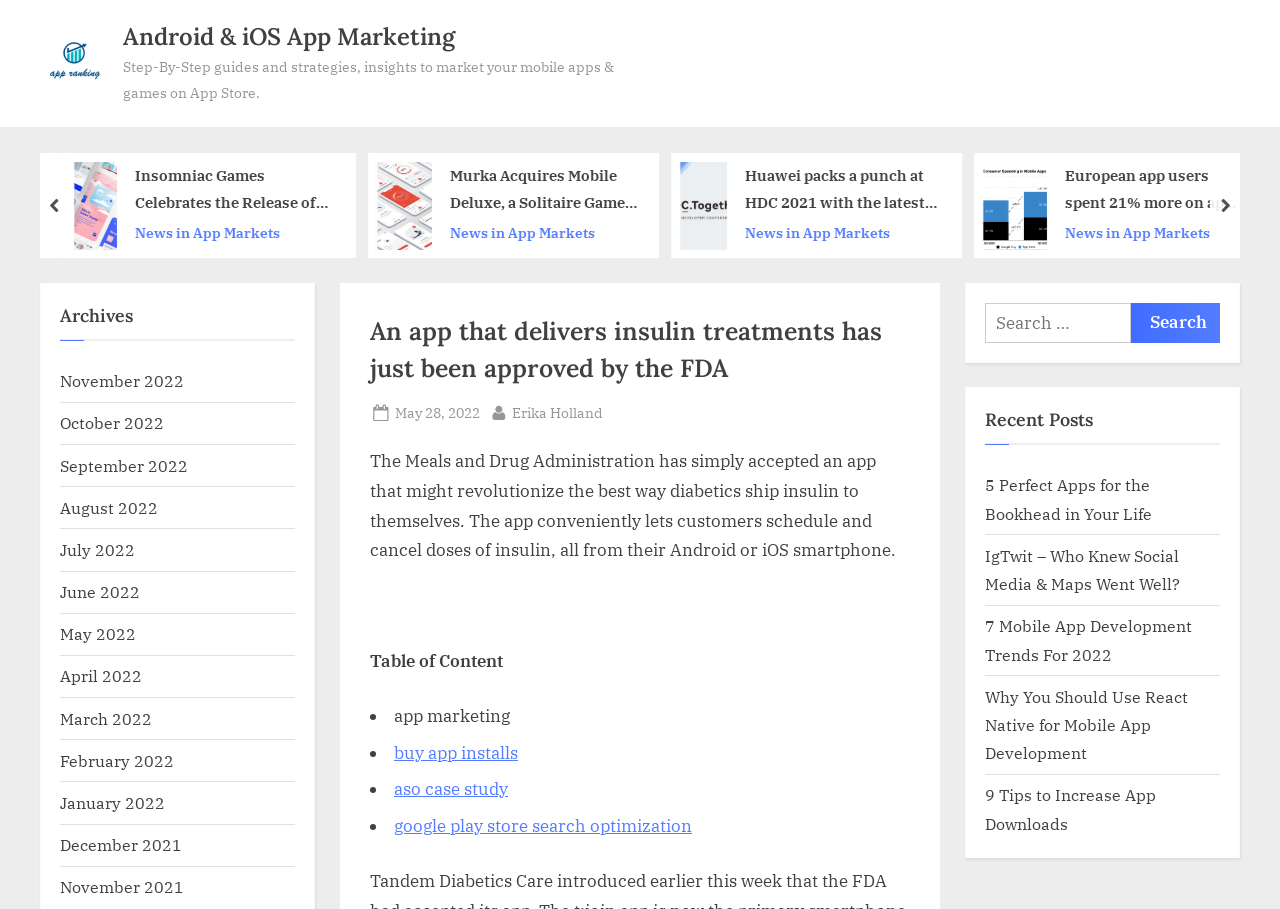Please extract the primary headline from the webpage.

An app that delivers insulin treatments has just been approved by the FDA